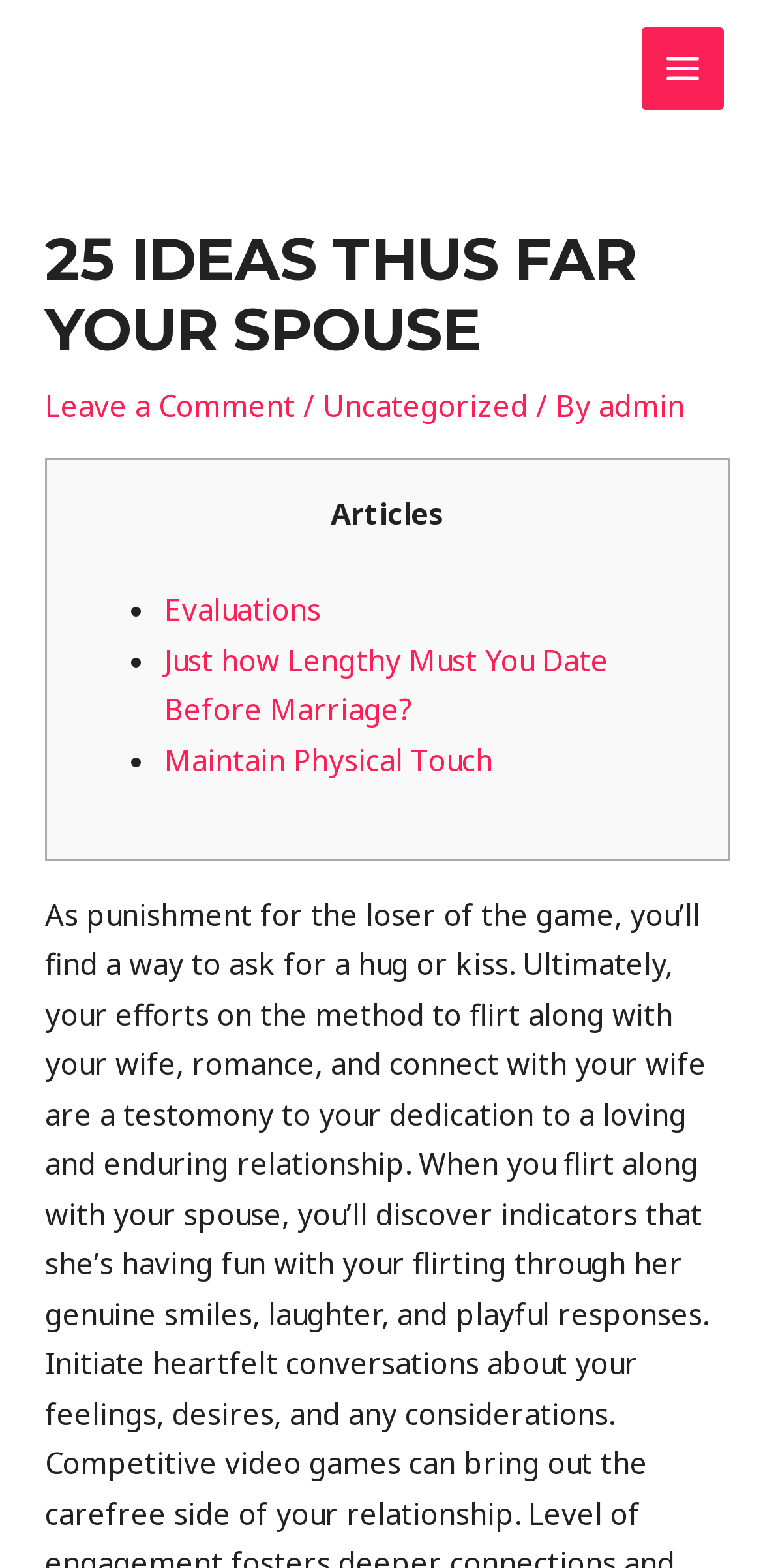Provide the bounding box coordinates of the UI element that matches the description: "admin".

[0.785, 0.246, 0.898, 0.271]